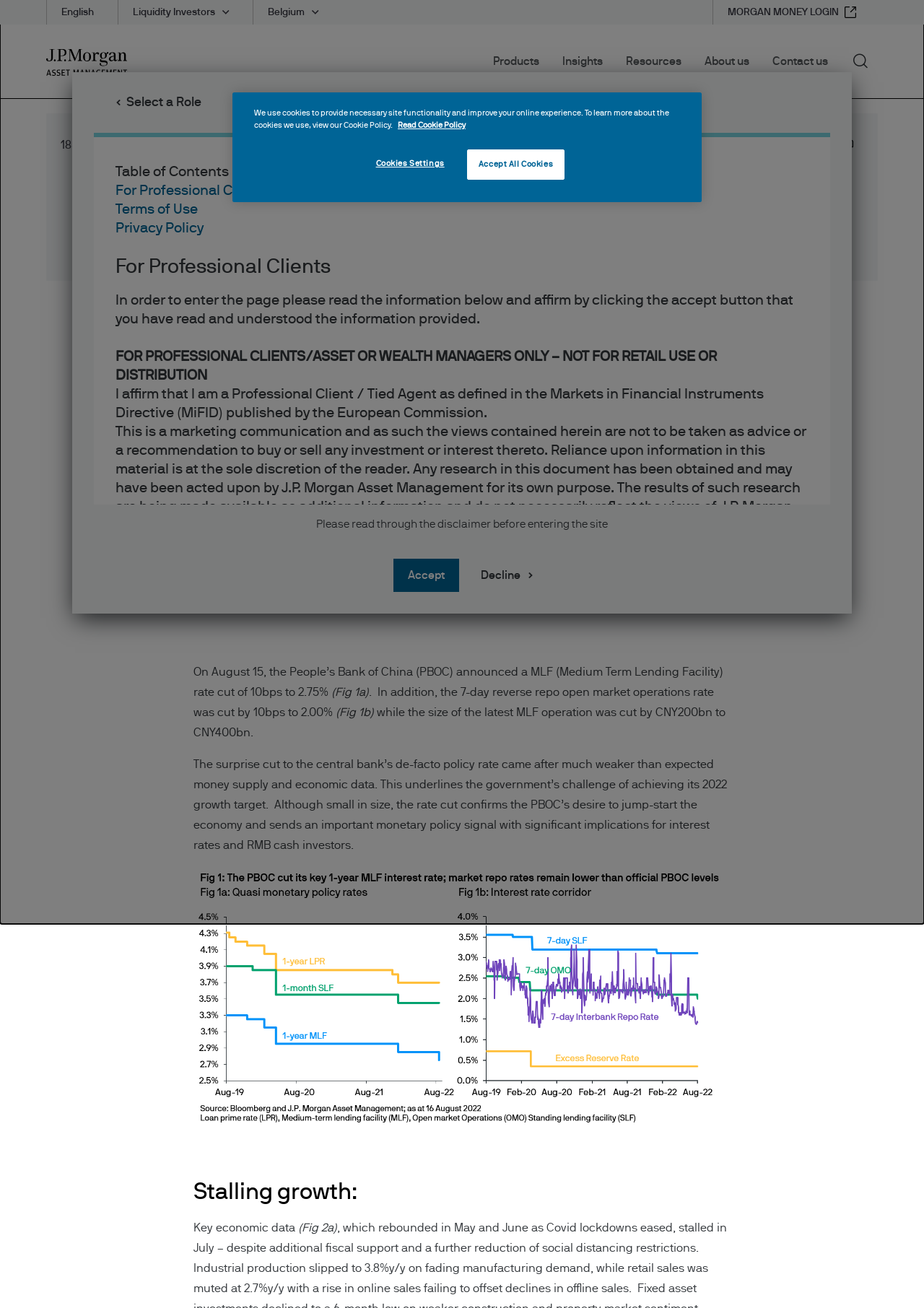Please specify the bounding box coordinates of the clickable section necessary to execute the following command: "Click the 'Accept' button".

[0.425, 0.427, 0.496, 0.453]